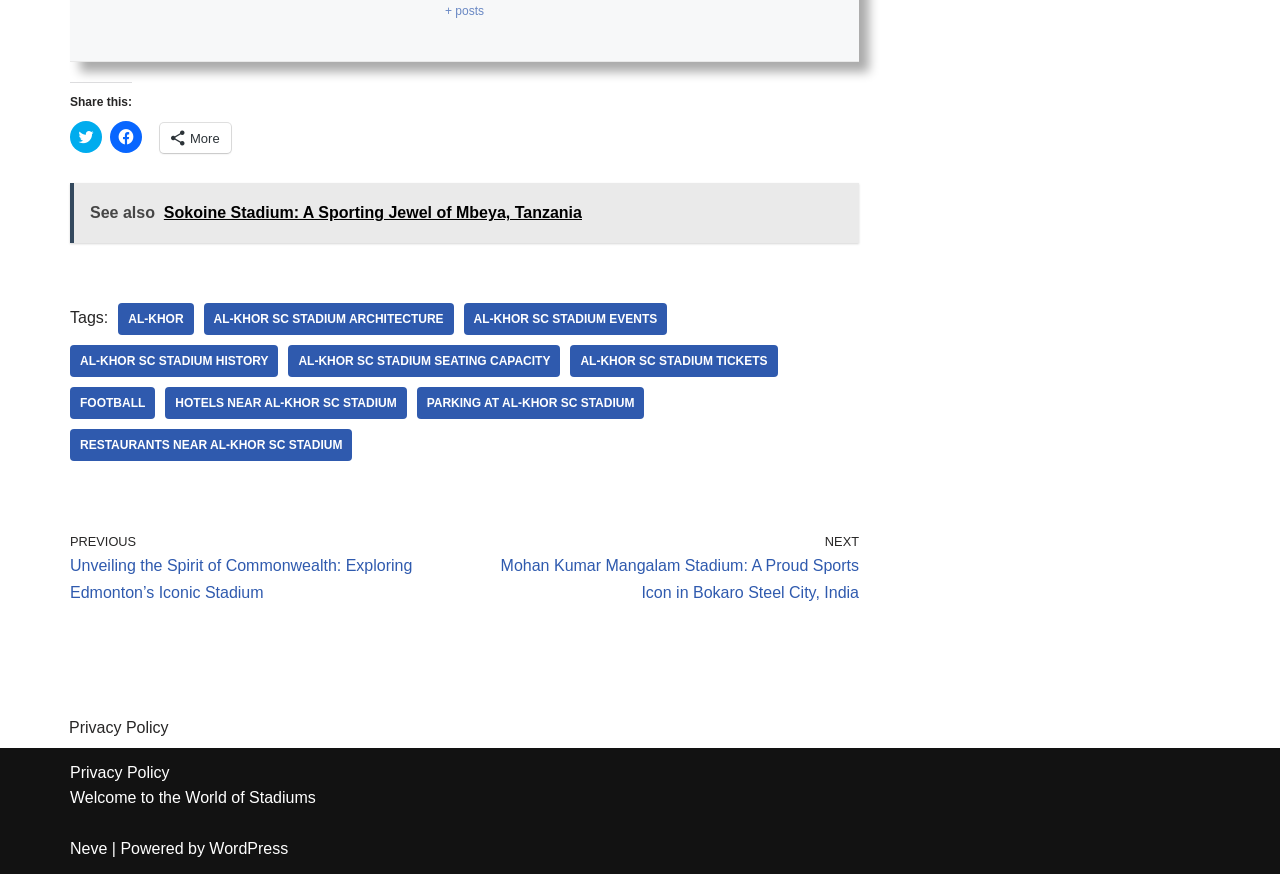Find the bounding box of the element with the following description: "Restaurants near Al-Khor SC Stadium". The coordinates must be four float numbers between 0 and 1, formatted as [left, top, right, bottom].

[0.055, 0.49, 0.275, 0.527]